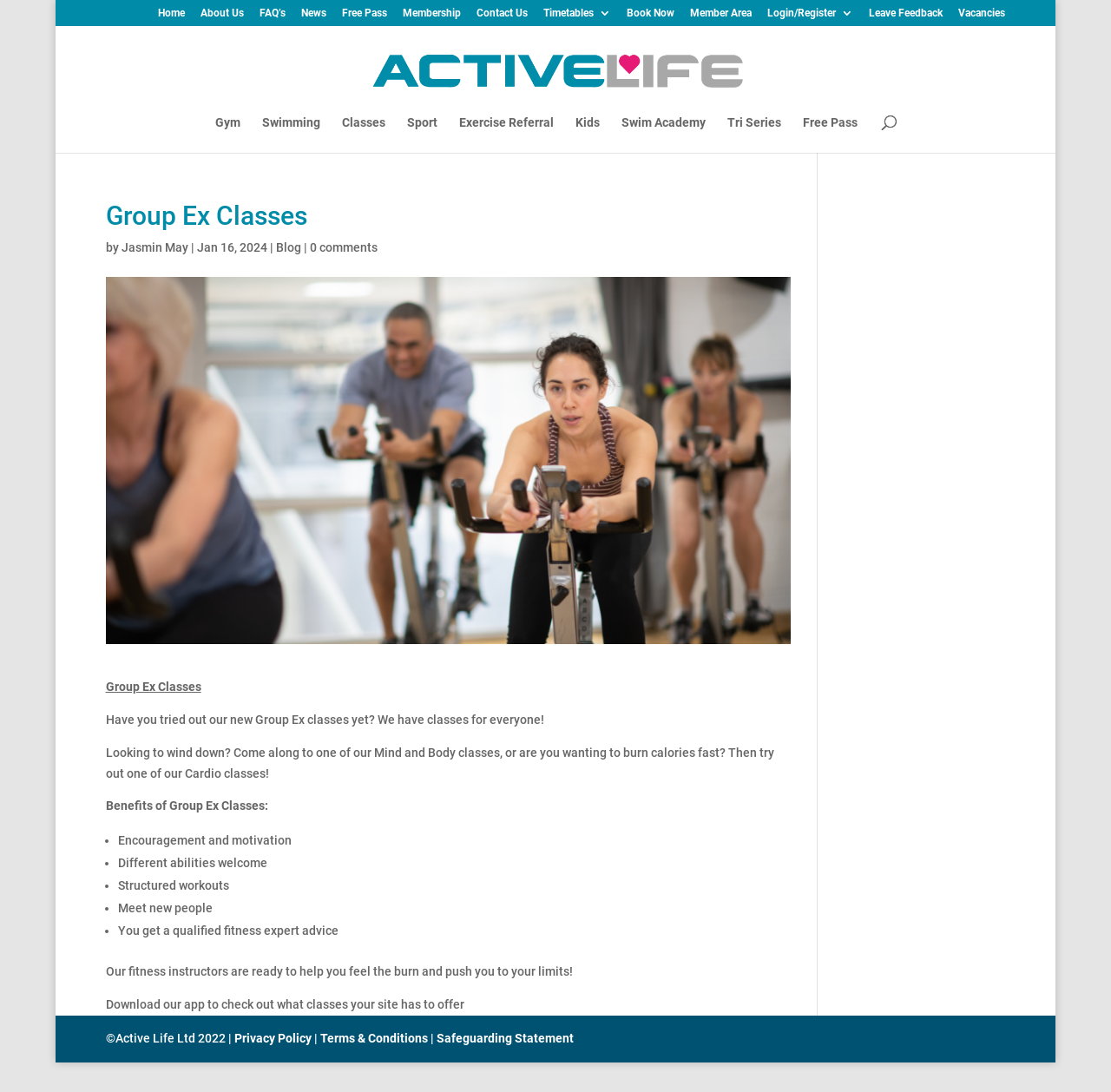What is the name of the company?
Look at the image and respond with a single word or a short phrase.

Active Life Ltd